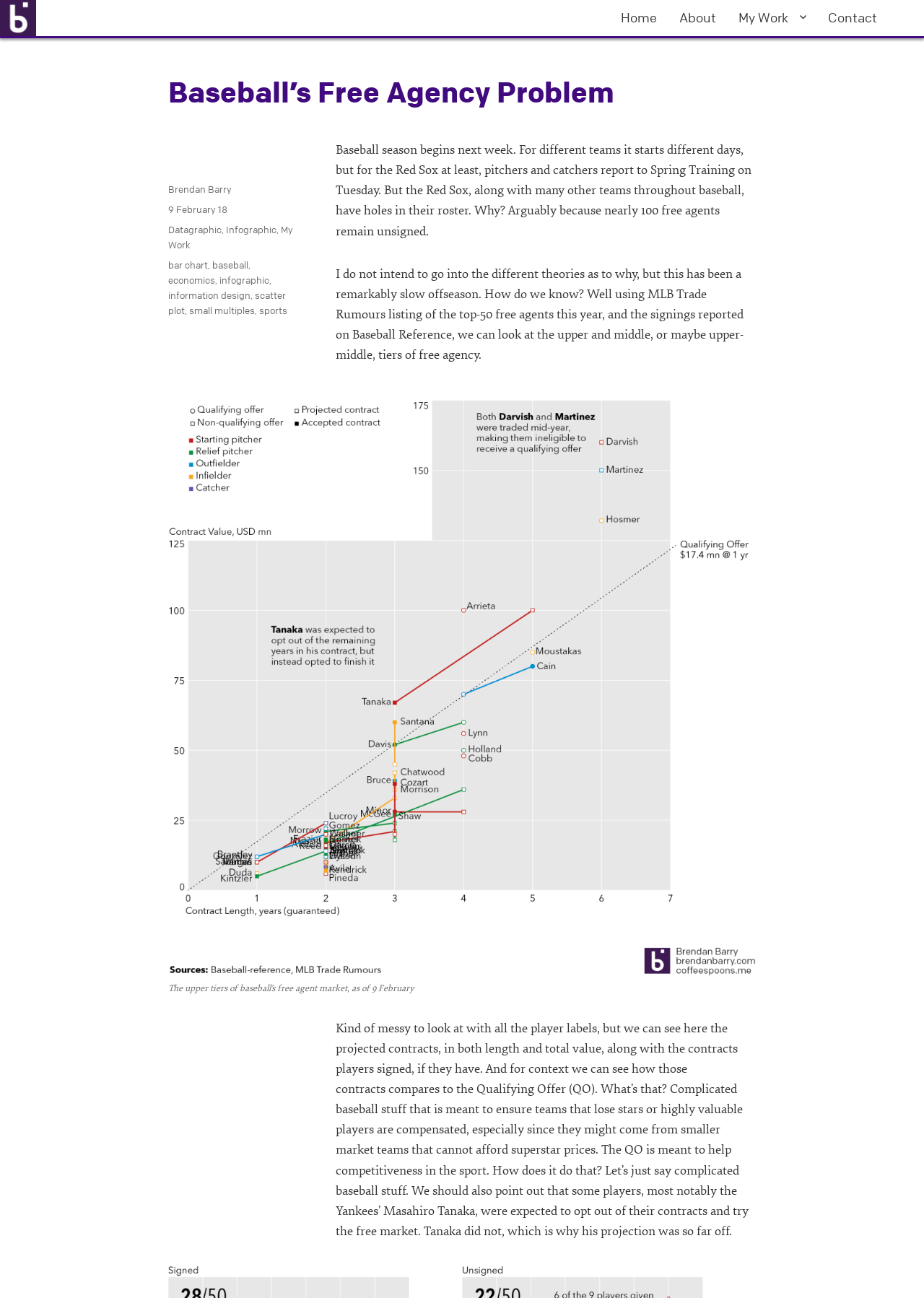Identify the bounding box coordinates for the region to click in order to carry out this instruction: "View the 'Baseball’s Free Agency Problem' heading". Provide the coordinates using four float numbers between 0 and 1, formatted as [left, top, right, bottom].

[0.182, 0.057, 0.818, 0.085]